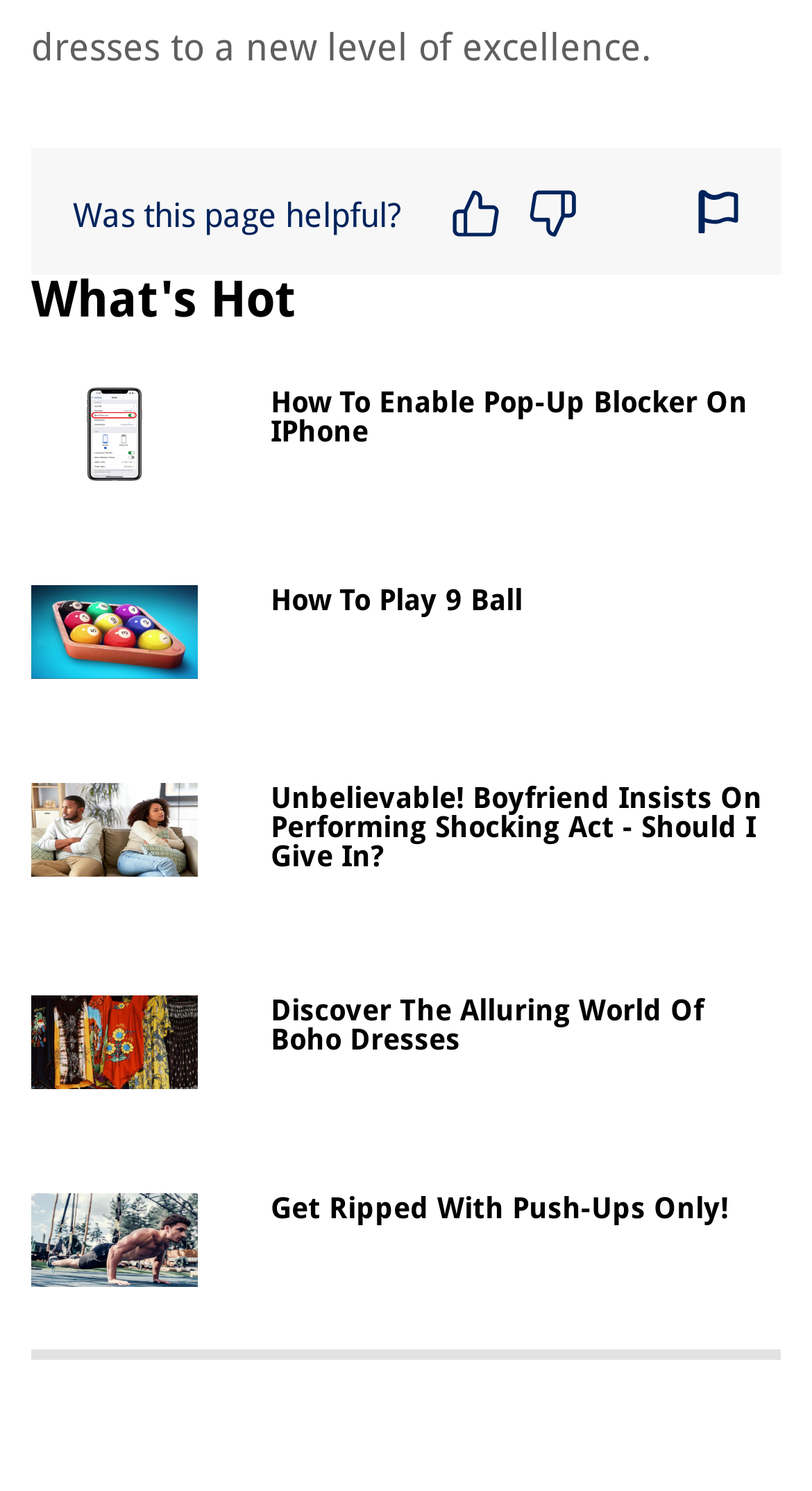Please specify the bounding box coordinates for the clickable region that will help you carry out the instruction: "Read 'What's Hot'".

[0.038, 0.184, 0.962, 0.218]